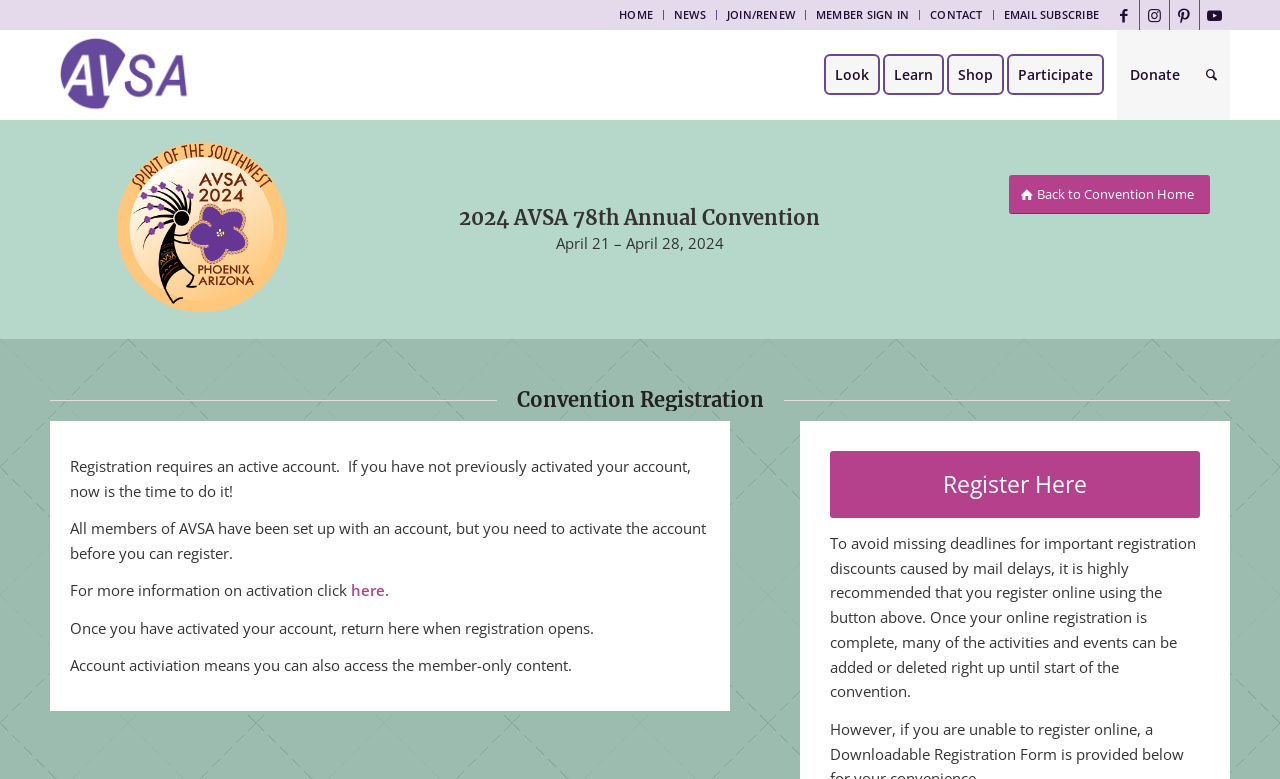Identify the bounding box coordinates of the clickable section necessary to follow the following instruction: "Go to HOME page". The coordinates should be presented as four float numbers from 0 to 1, i.e., [left, top, right, bottom].

[0.484, 0.0, 0.51, 0.037]